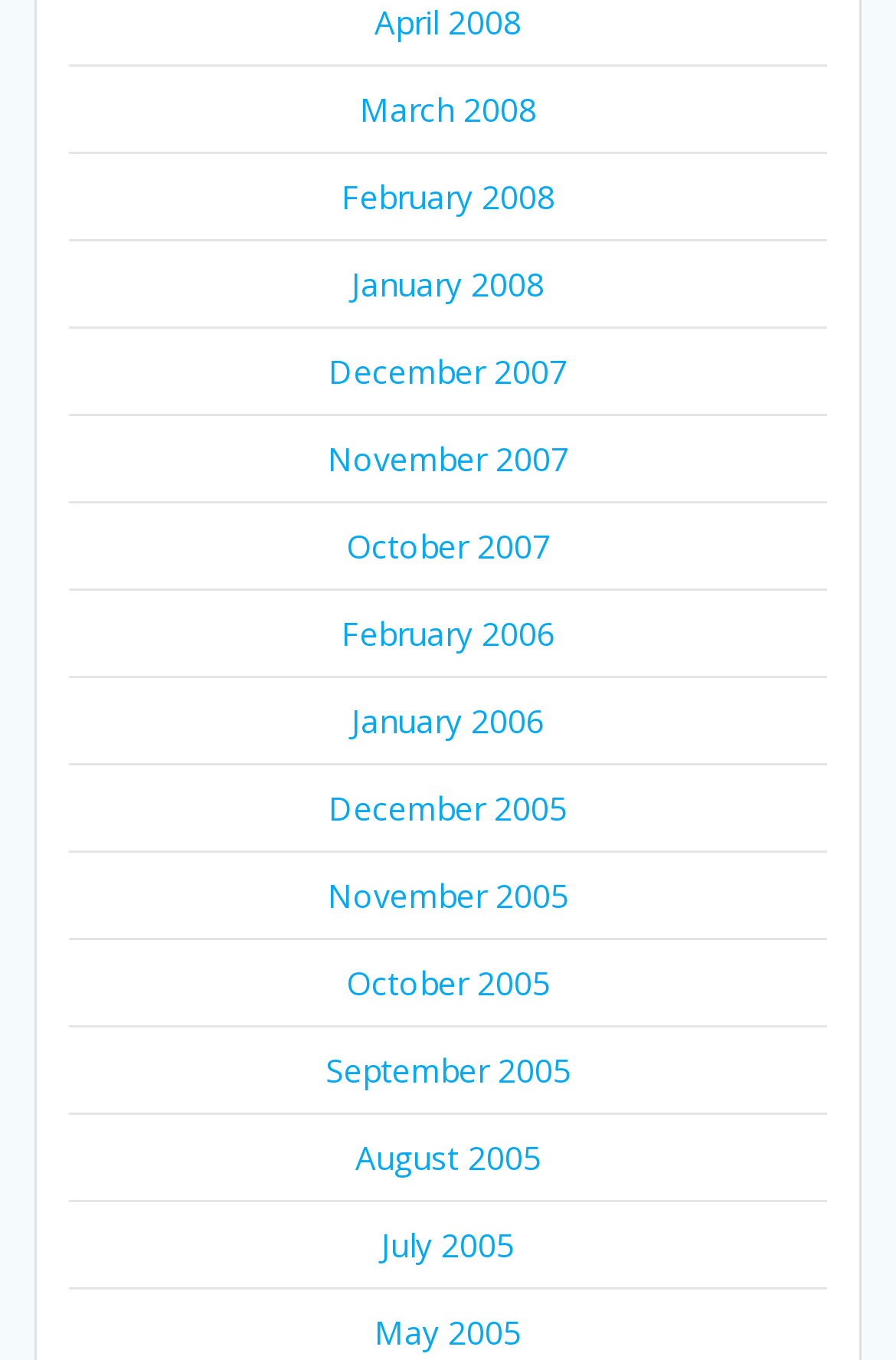Use a single word or phrase to answer the question:
Are there any links available for the year 2007?

Yes